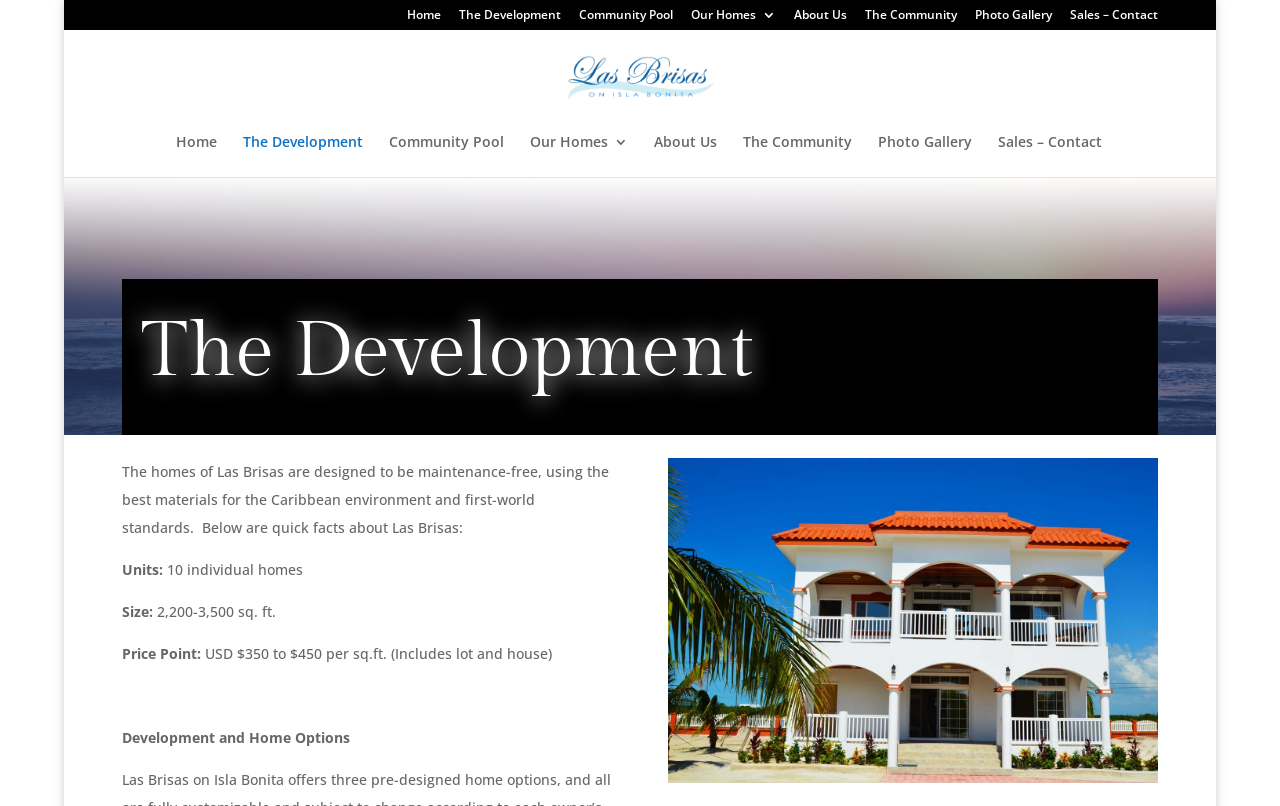Determine the bounding box coordinates for the area that needs to be clicked to fulfill this task: "Contact Sales". The coordinates must be given as four float numbers between 0 and 1, i.e., [left, top, right, bottom].

[0.836, 0.011, 0.905, 0.037]